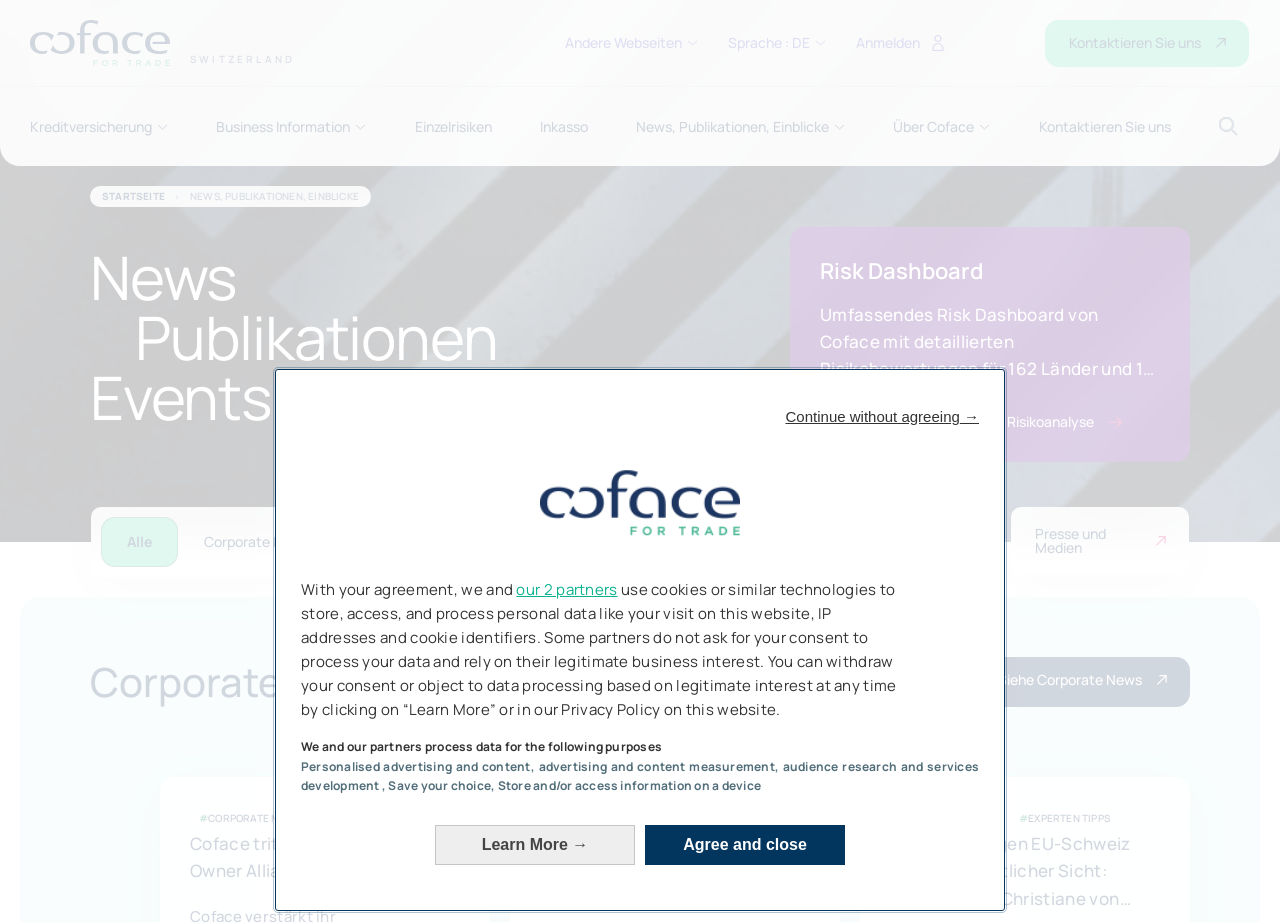Find the bounding box coordinates for the element that must be clicked to complete the instruction: "Click the 'Kreditversicherung' button". The coordinates should be four float numbers between 0 and 1, indicated as [left, top, right, bottom].

[0.023, 0.13, 0.131, 0.145]